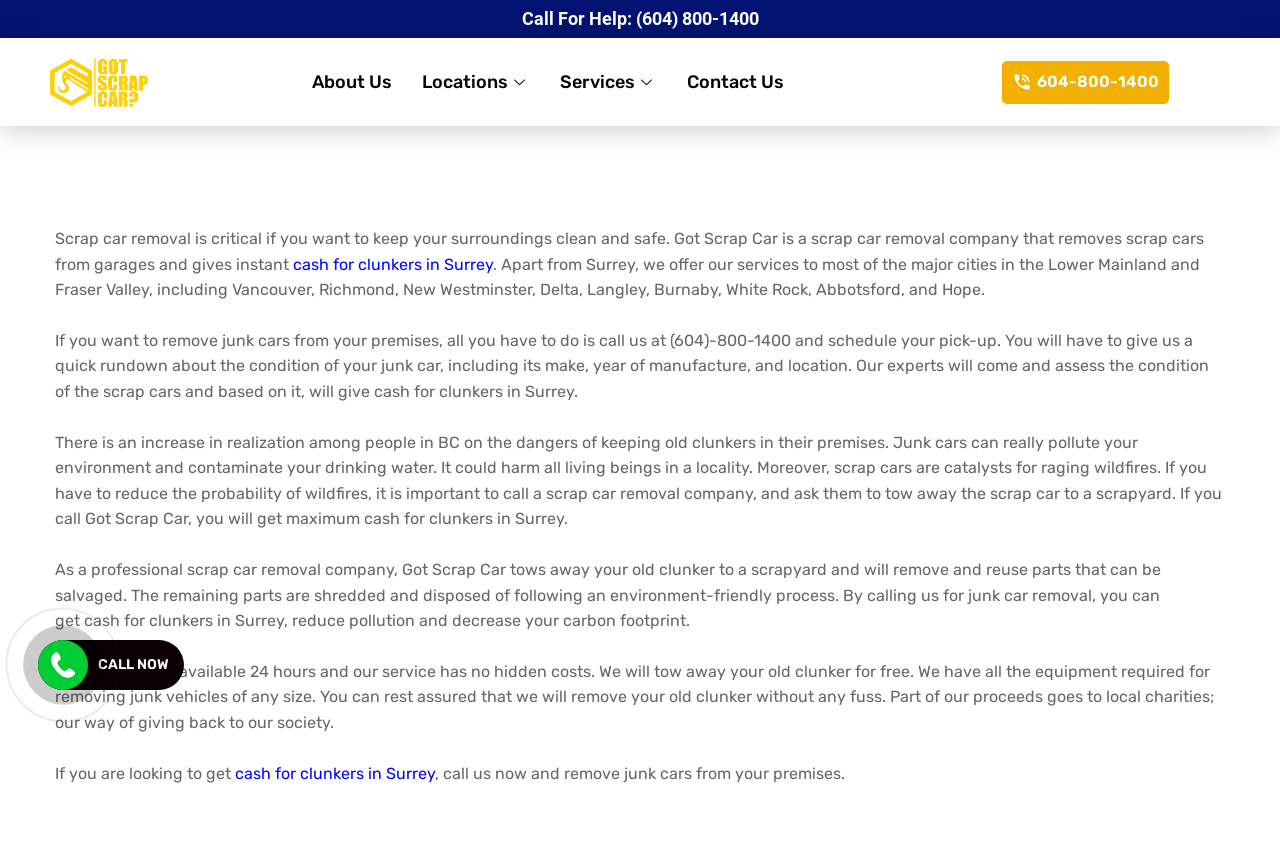Identify the bounding box for the UI element described as: "parent_node: CALL NOW title="Call Now"". Ensure the coordinates are four float numbers between 0 and 1, formatted as [left, top, right, bottom].

[0.03, 0.742, 0.069, 0.8]